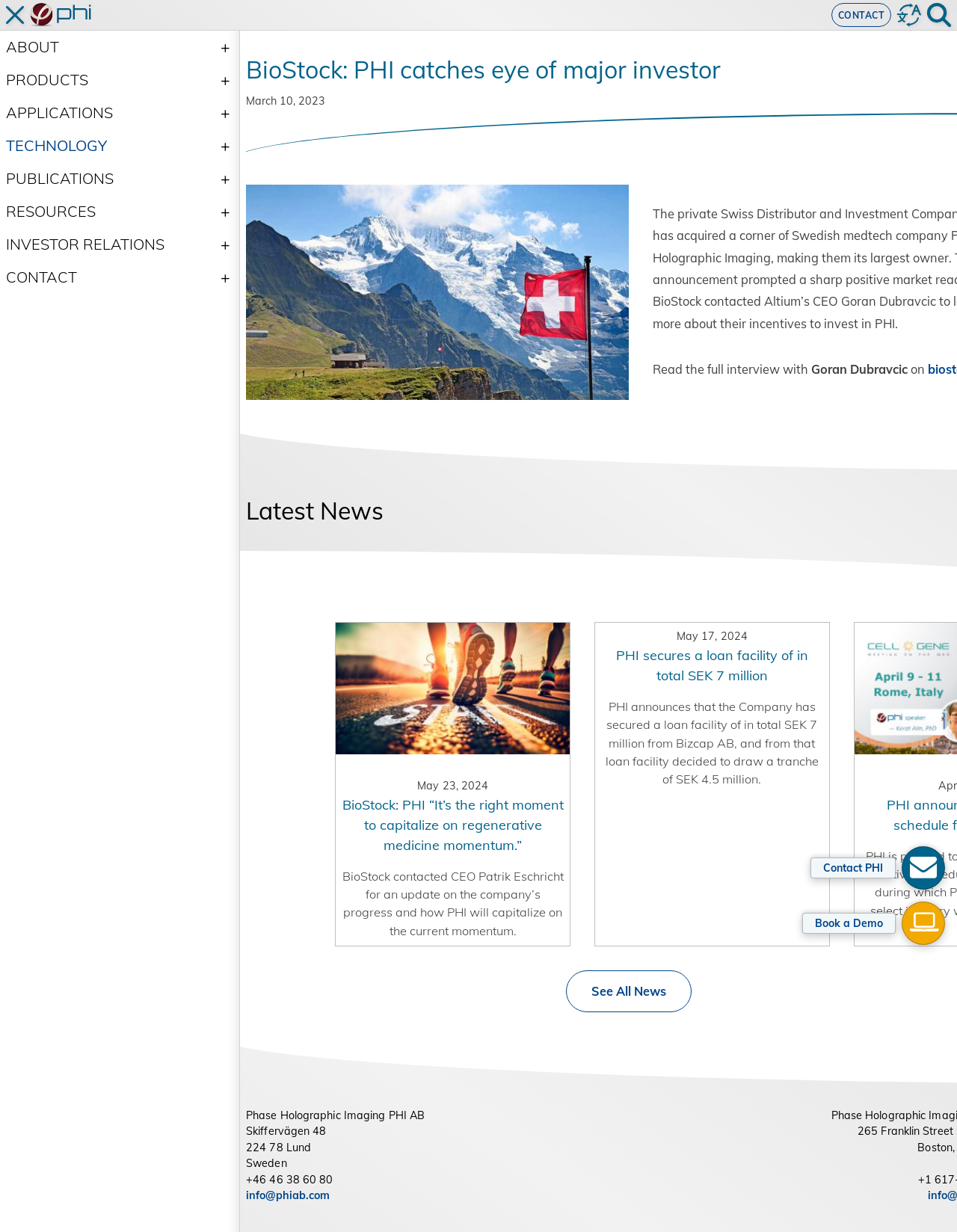Locate the bounding box coordinates of the clickable region necessary to complete the following instruction: "See All News". Provide the coordinates in the format of four float numbers between 0 and 1, i.e., [left, top, right, bottom].

[0.56, 0.816, 0.691, 0.85]